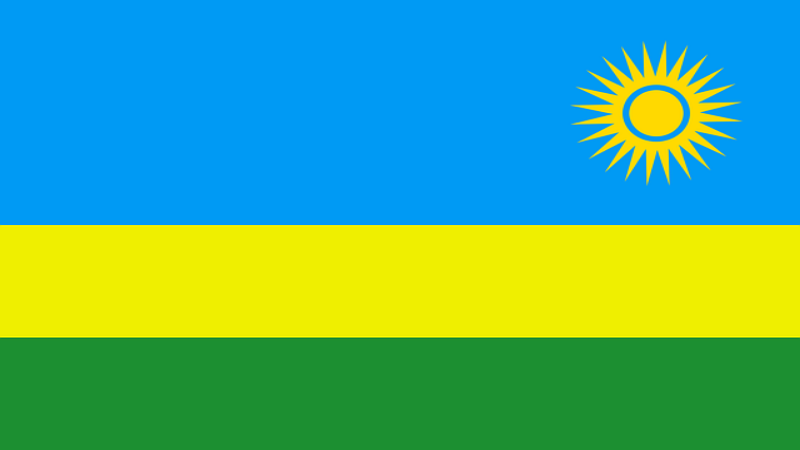What does the golden sun symbolize?
Based on the image, answer the question in a detailed manner.

The golden sun with 24 rays in the top right corner of the flag symbolizes enlightenment and the hope for a prosperous future, reflecting Rwanda's aspirations for unity, progress, and peace.